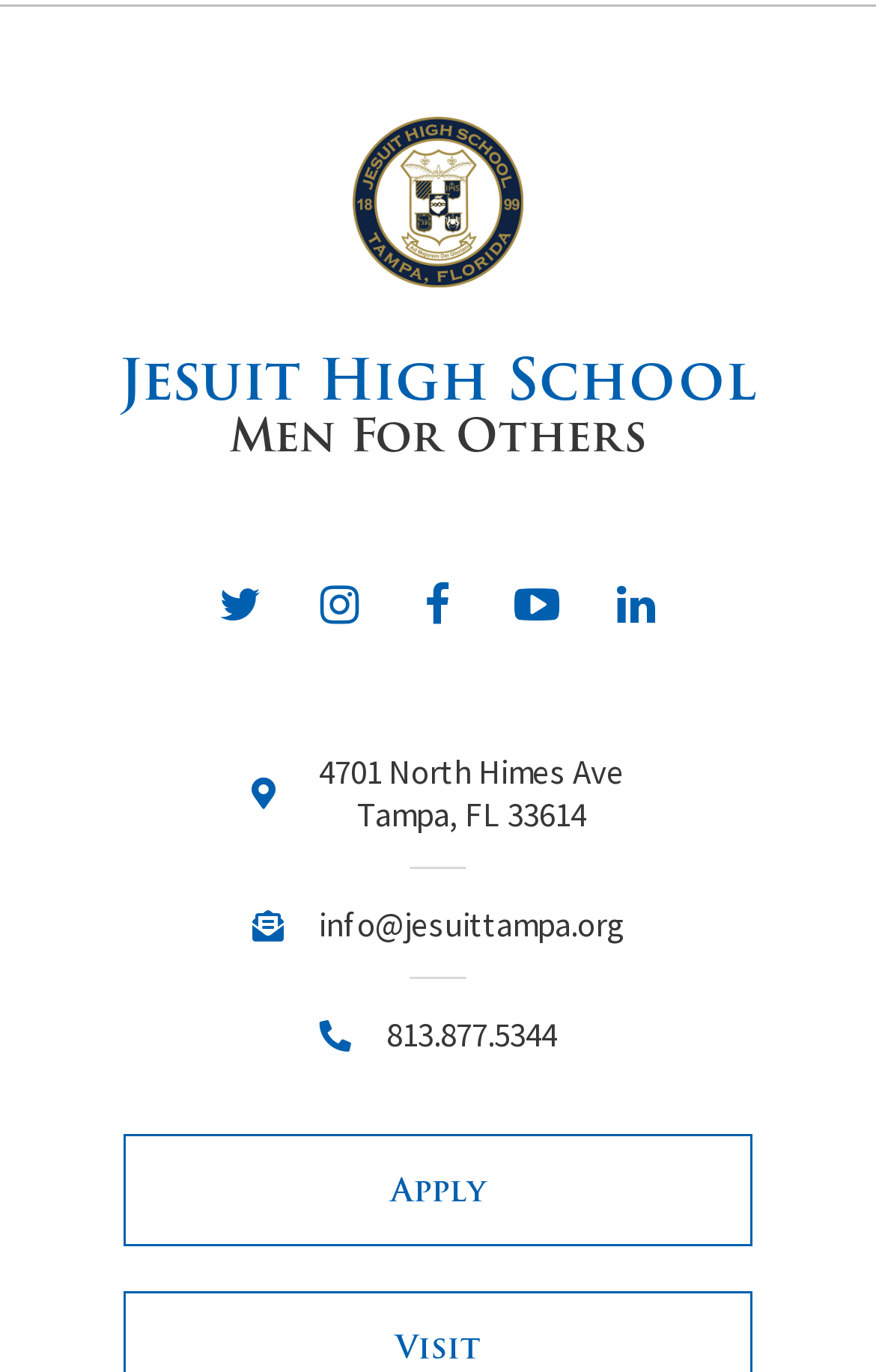Identify the bounding box for the UI element that is described as follows: "title="Jesuit High School"".

[0.403, 0.086, 0.597, 0.21]